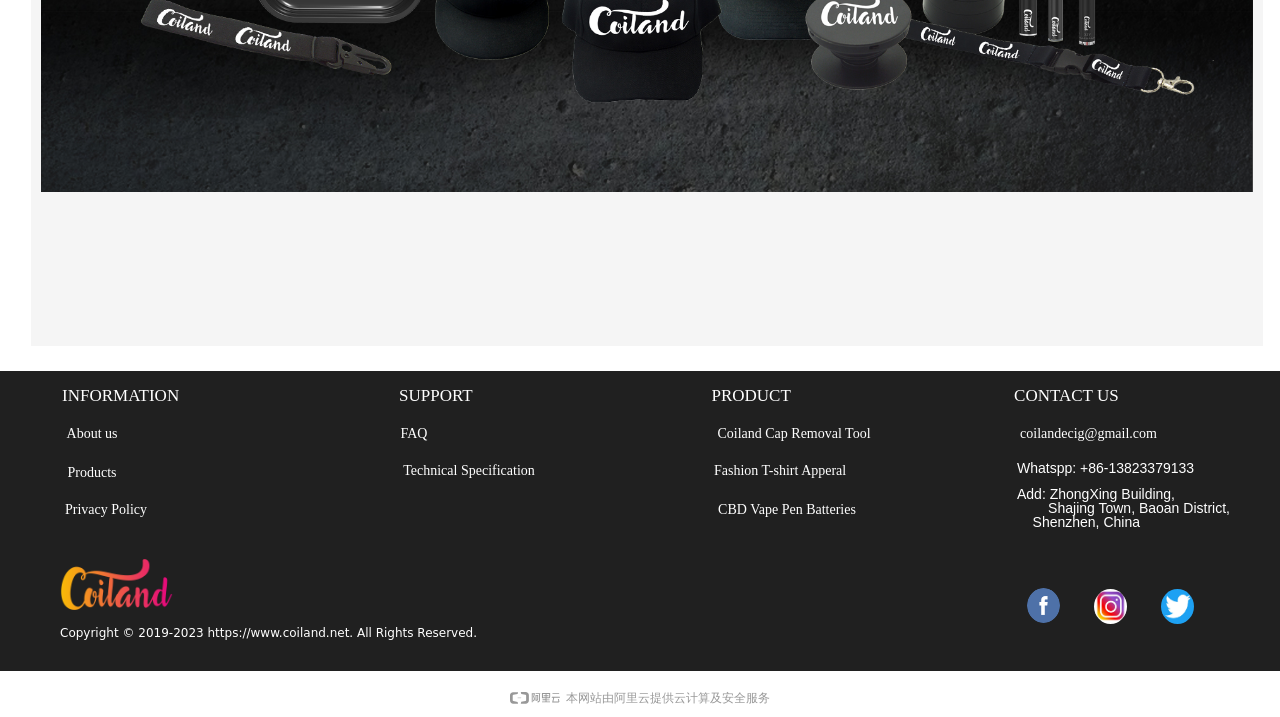What is the WhatsApp number provided on the webpage?
Please give a detailed answer to the question using the information shown in the image.

I searched for the WhatsApp number on the webpage and found it in the footer section, which is '+86-13823379133'.